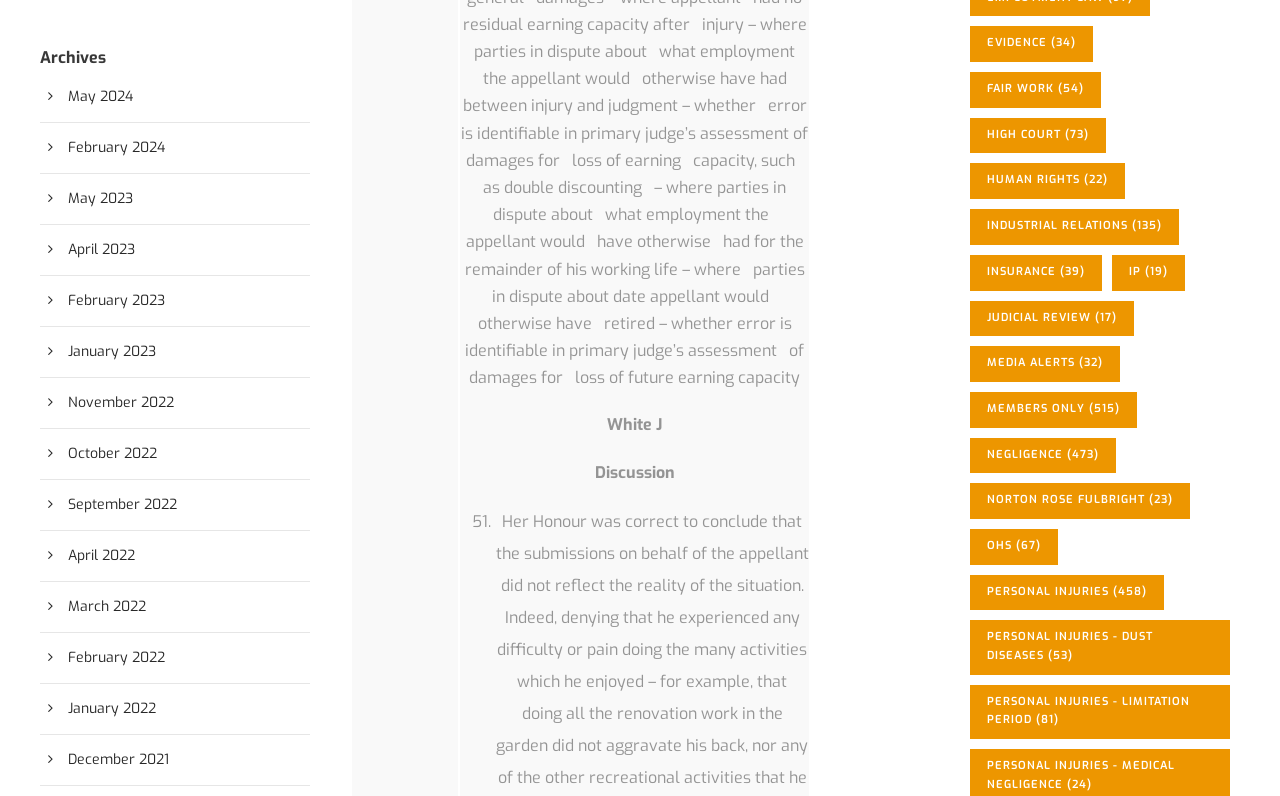What is the category with the most items?
Please ensure your answer to the question is detailed and covers all necessary aspects.

I determined the answer by looking at the links with item counts in parentheses. The link with the highest count is 'Members Only (515 items)'.